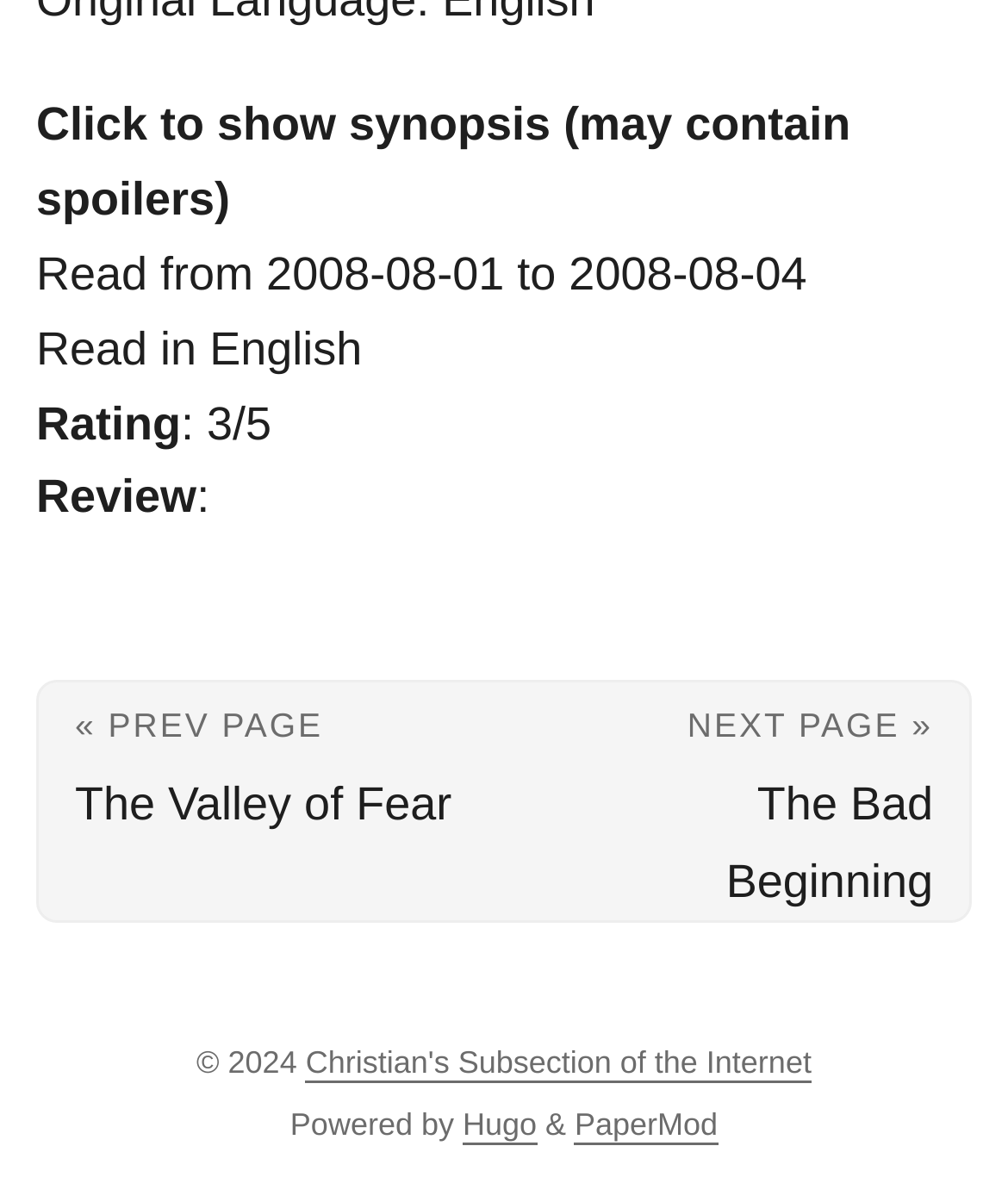Given the webpage screenshot and the description, determine the bounding box coordinates (top-left x, top-left y, bottom-right x, bottom-right y) that define the location of the UI element matching this description: PaperMod

[0.57, 0.921, 0.712, 0.953]